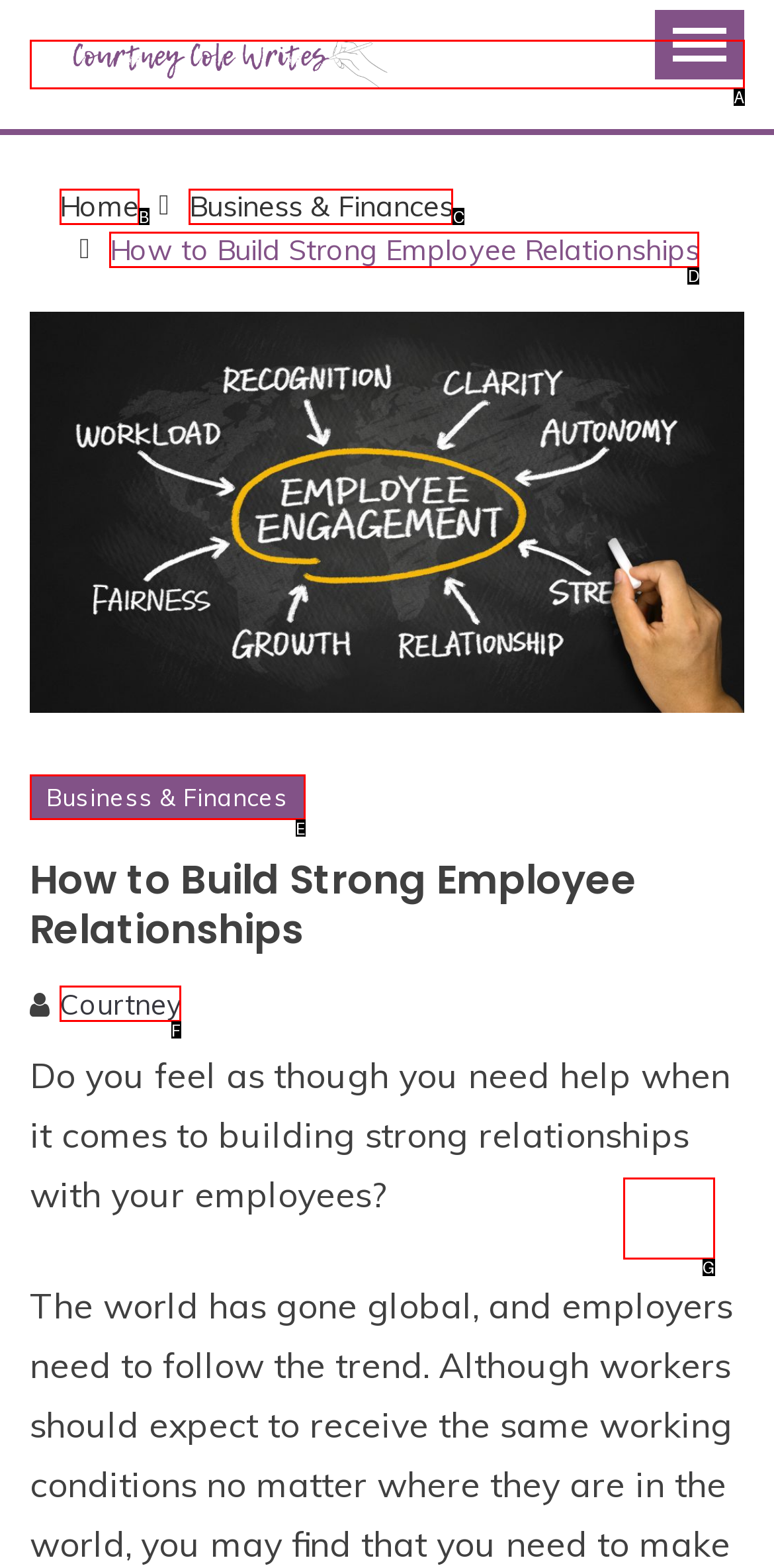Select the option that matches the description: alt="TWU's Instagram account". Answer with the letter of the correct option directly.

None